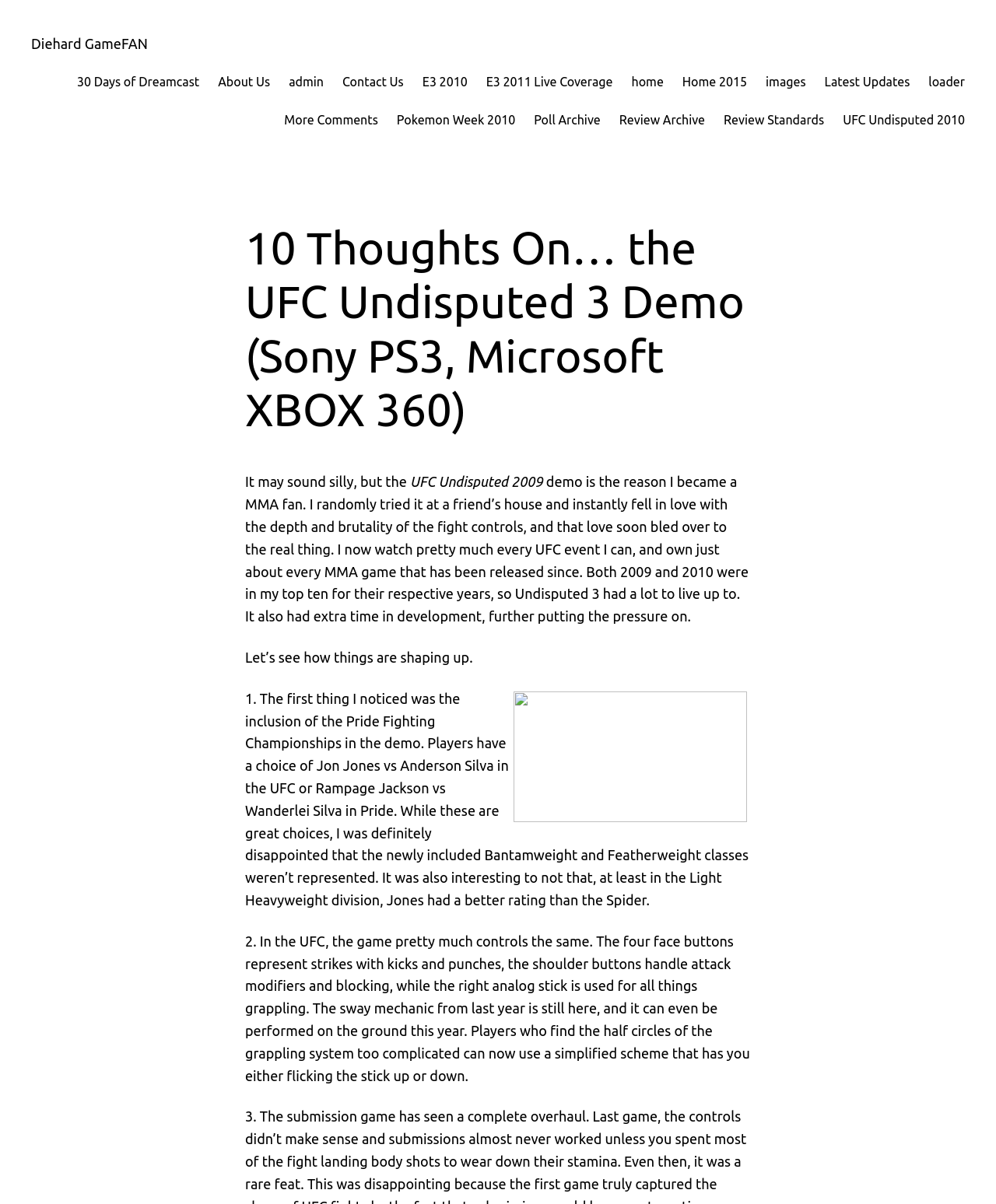Please identify the bounding box coordinates of where to click in order to follow the instruction: "Click on the 'UFC Undisputed 2010' link".

[0.846, 0.092, 0.969, 0.108]